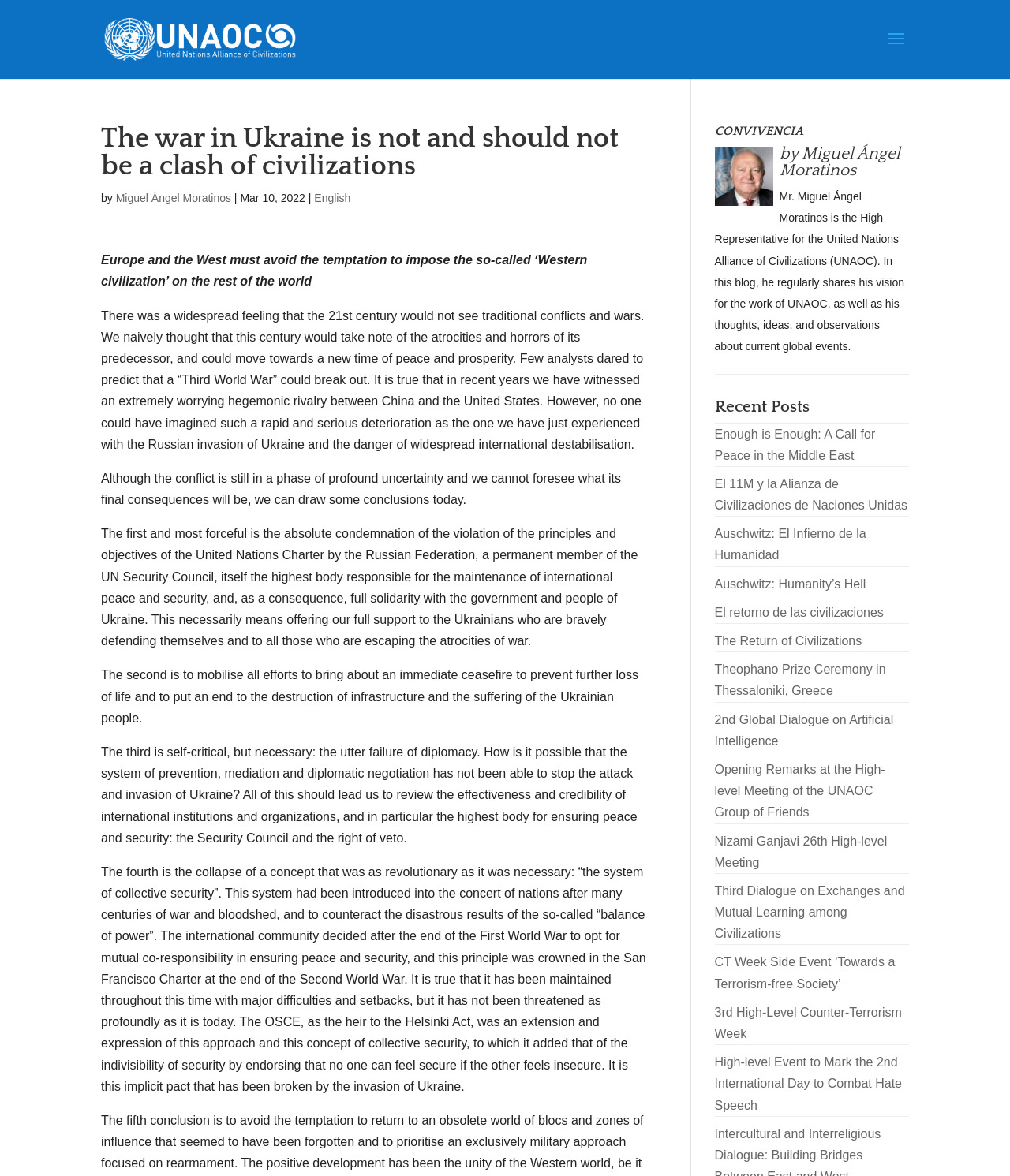Give a detailed account of the webpage.

The webpage is a blog post titled "The war in Ukraine is not and should not be a clash of civilizations" by Miguel Ángel Moratinos, the High Representative for the United Nations Alliance of Civilizations (UNAOC). At the top of the page, there is a link to the UNAOC High Representative's Blog, accompanied by an image. Below this, the title of the blog post is displayed in a large font, followed by the author's name and the date of publication, March 10, 2022.

The main content of the blog post is a lengthy article that discusses the war in Ukraine and its implications for international relations and global security. The article is divided into several paragraphs, each addressing a different aspect of the conflict. The text is dense and informative, with the author presenting his thoughts and analysis on the situation.

To the right of the main content, there is a sidebar with several headings, including "CONVIVENCIA", "by Miguel Ángel Moratinos", and "Recent Posts". The "CONVIVENCIA" section appears to be a brief introduction to the author's blog, while the "by Miguel Ángel Moratinos" section provides a short bio of the author. The "Recent Posts" section lists several links to other blog posts by the author, with titles such as "Enough is Enough: A Call for Peace in the Middle East" and "The Return of Civilizations".

Overall, the webpage is a serious and informative blog post that presents the author's thoughts and analysis on a critical global issue. The layout is clean and easy to navigate, with clear headings and concise text.